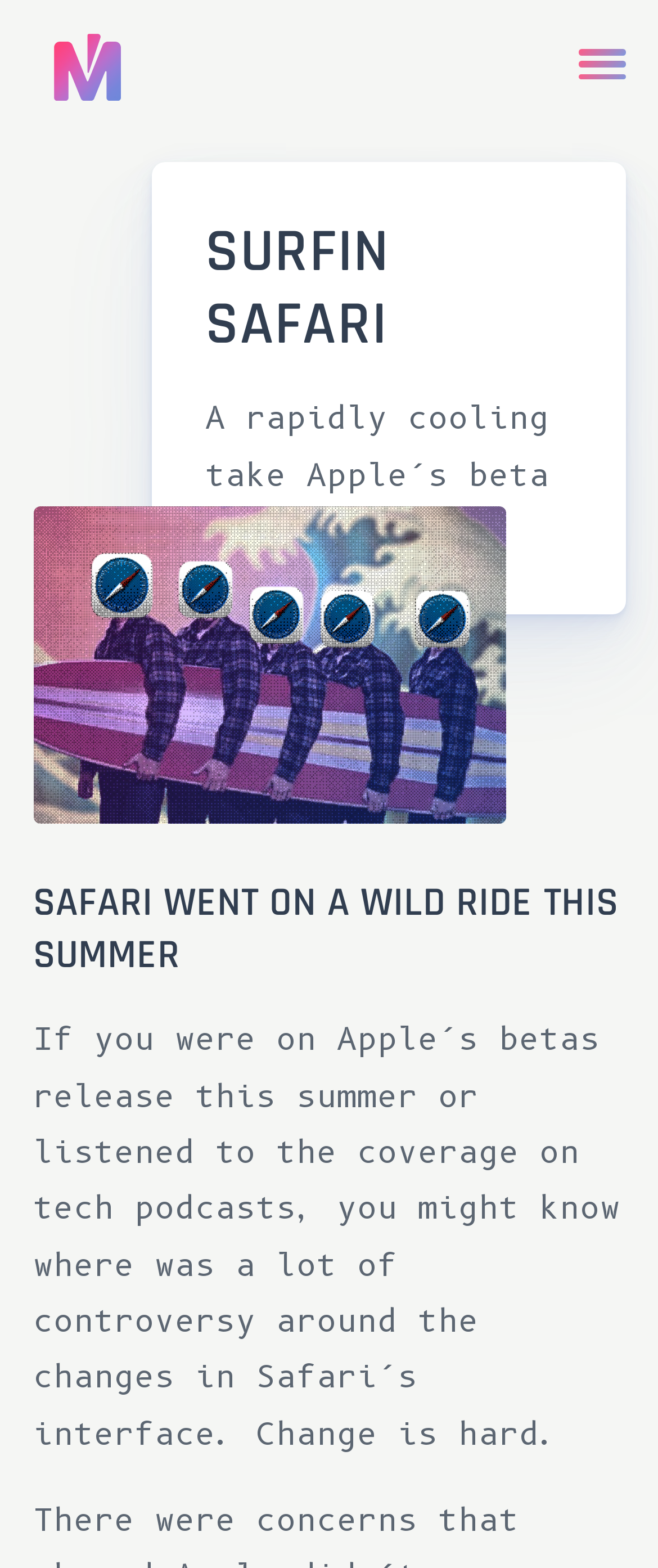Answer in one word or a short phrase: 
What is the format of the article?

Blog post